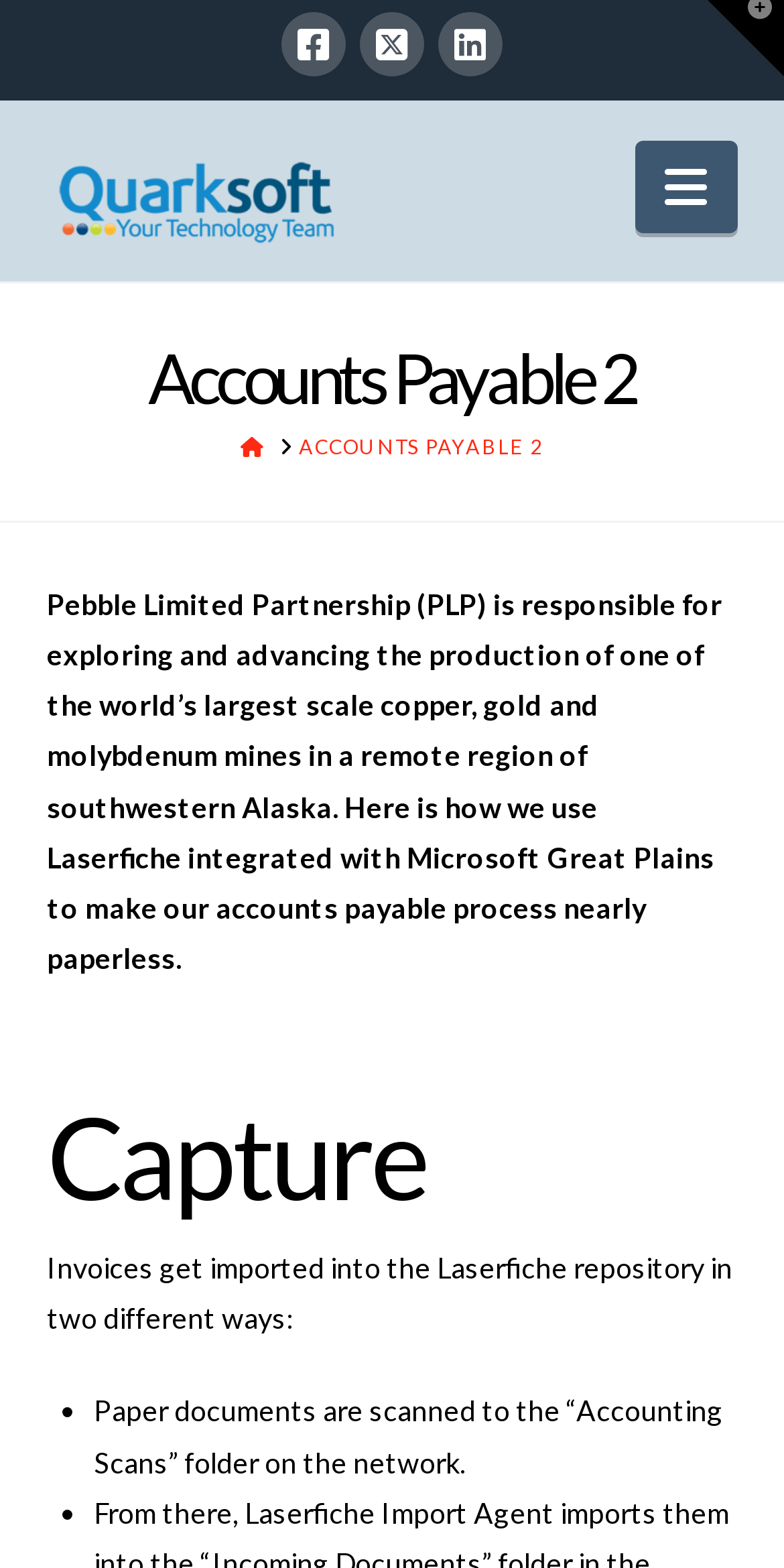Determine the bounding box coordinates of the clickable element to achieve the following action: 'Click Navigation button'. Provide the coordinates as four float values between 0 and 1, formatted as [left, top, right, bottom].

[0.809, 0.09, 0.94, 0.149]